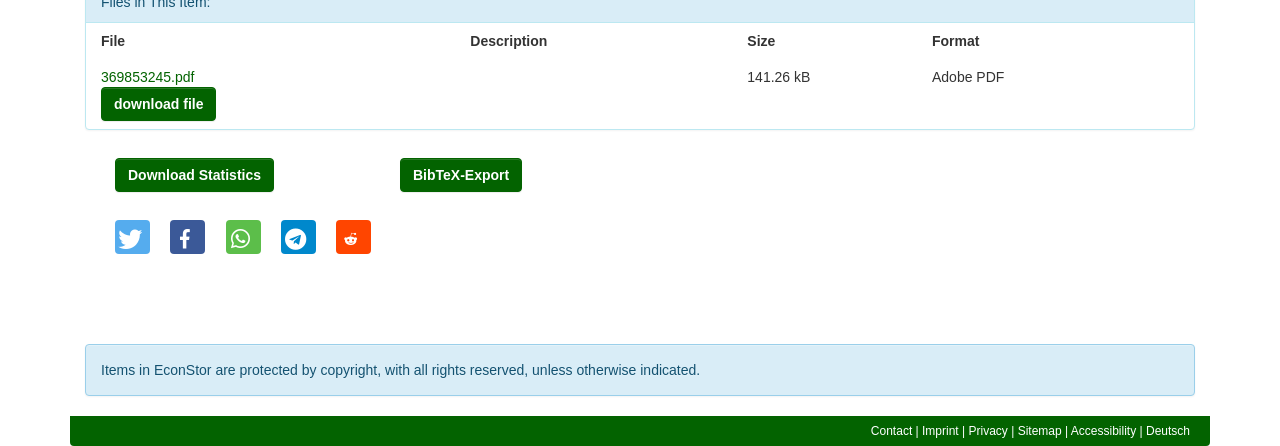Answer succinctly with a single word or phrase:
What is the size of the downloadable file?

141.26 kB